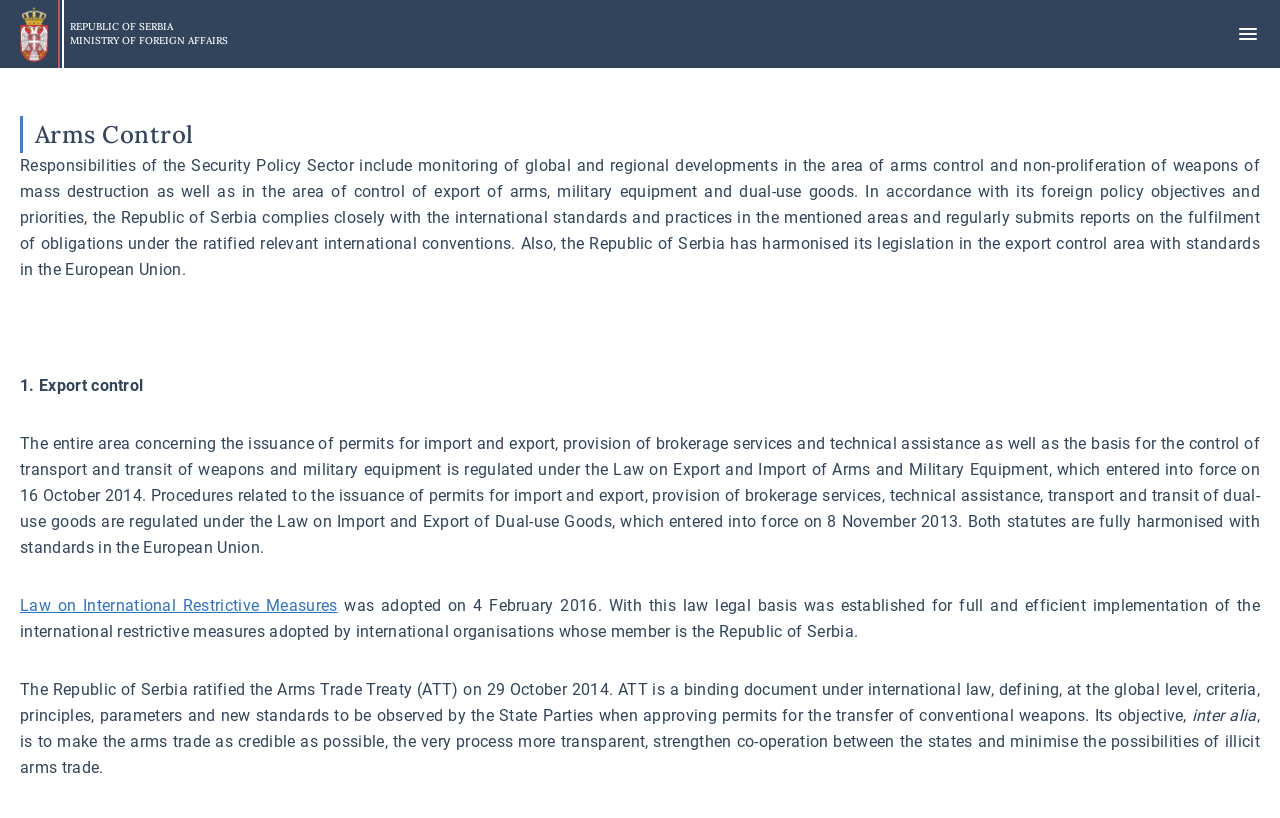Provide the bounding box coordinates of the HTML element described as: "parent_node: REPUBLIC OF SERBIA". The bounding box coordinates should be four float numbers between 0 and 1, i.e., [left, top, right, bottom].

[0.016, 0.008, 0.037, 0.075]